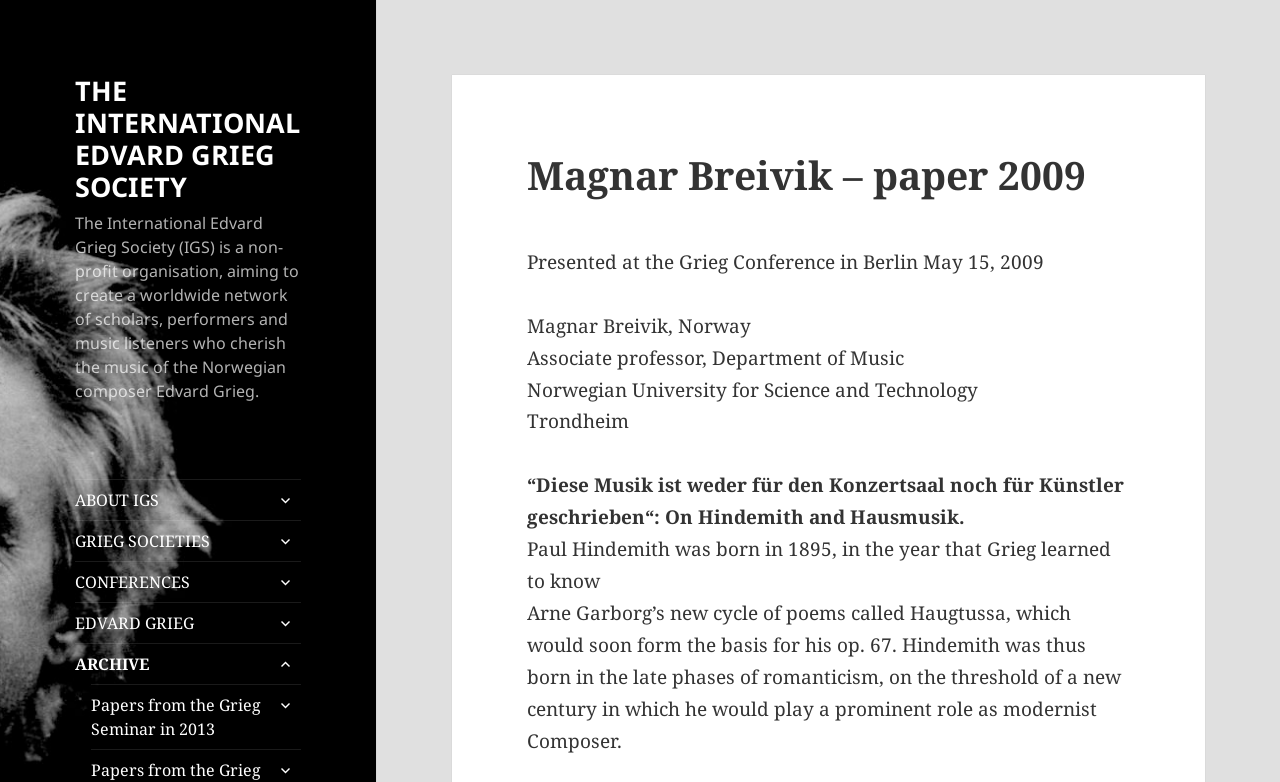What is Magnar Breivik's profession?
Using the image, provide a detailed and thorough answer to the question.

Magnar Breivik is an associate professor, which is mentioned in the text 'Associate professor, Department of Music'.